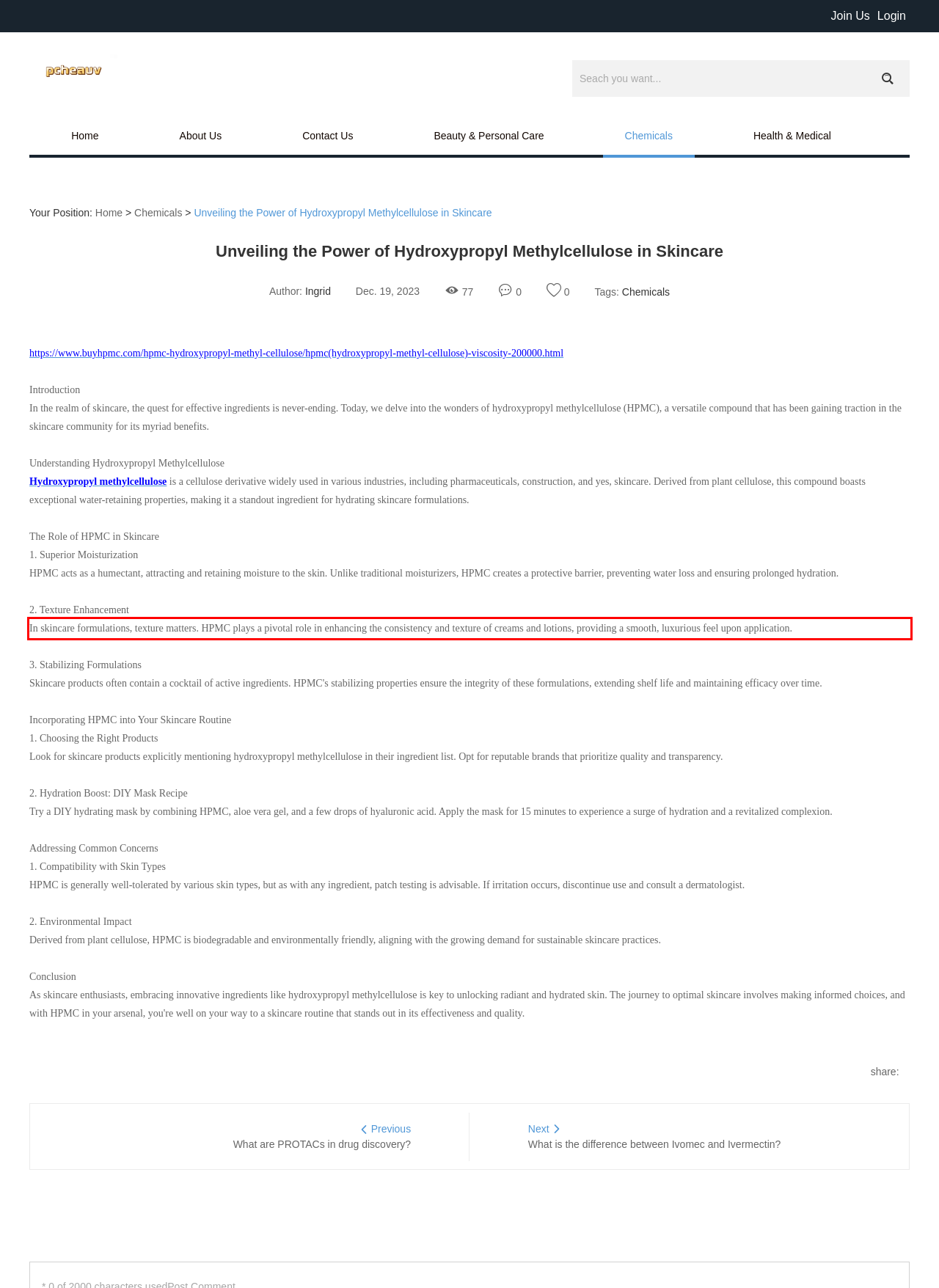Identify the text inside the red bounding box in the provided webpage screenshot and transcribe it.

In skincare formulations, texture matters. HPMC plays a pivotal role in enhancing the consistency and texture of creams and lotions, providing a smooth, luxurious feel upon application.